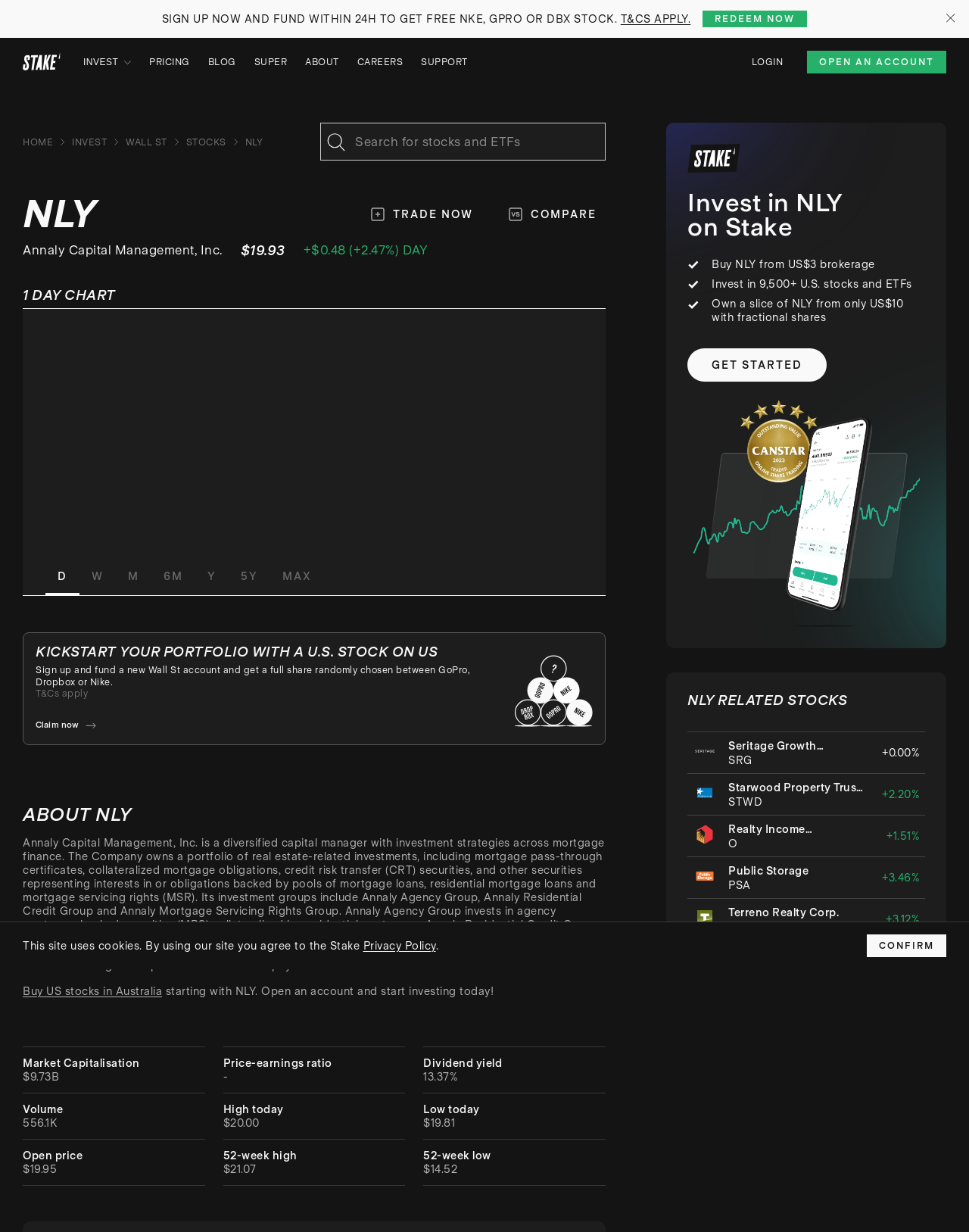Please give the bounding box coordinates of the area that should be clicked to fulfill the following instruction: "Redeem now". The coordinates should be in the format of four float numbers from 0 to 1, i.e., [left, top, right, bottom].

[0.725, 0.009, 0.833, 0.022]